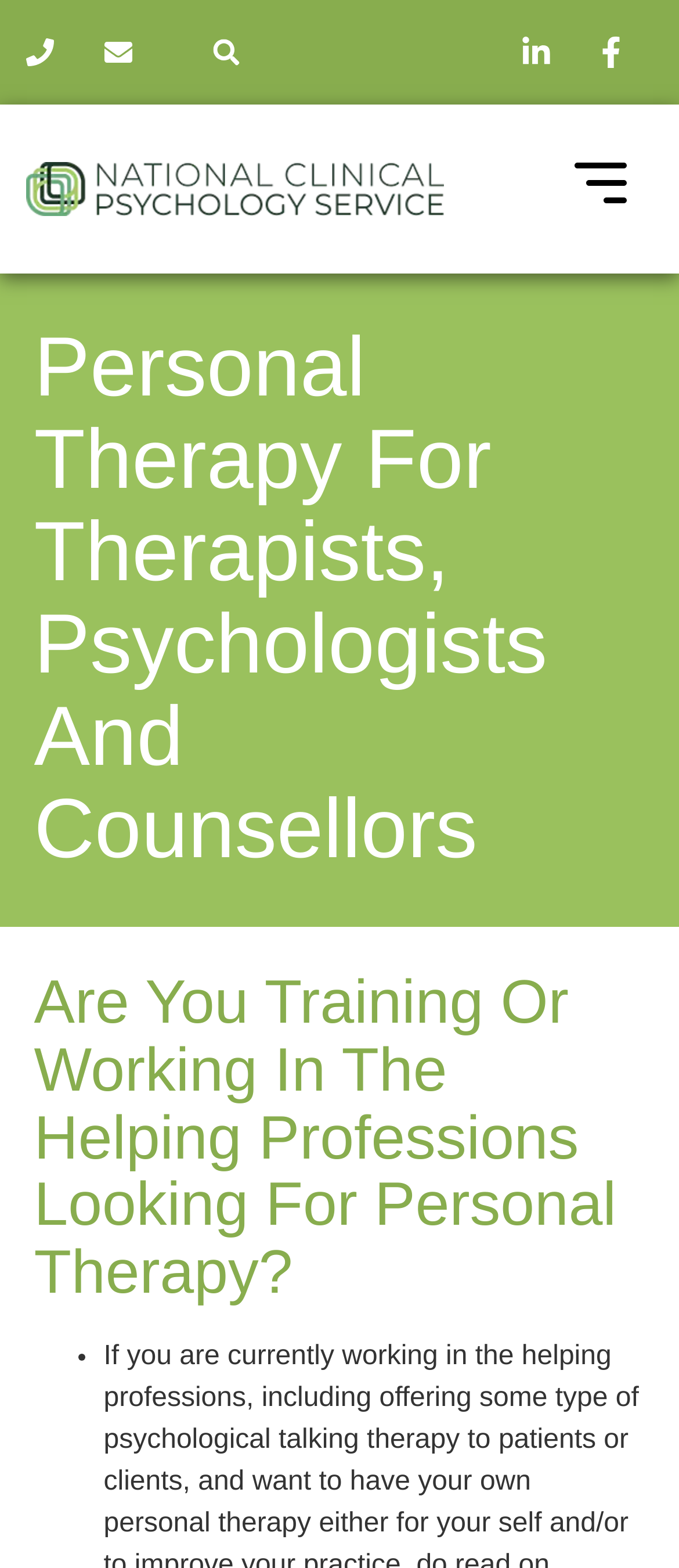Extract the bounding box coordinates for the described element: "Email Us". The coordinates should be represented as four float numbers between 0 and 1: [left, top, right, bottom].

[0.154, 0.024, 0.218, 0.042]